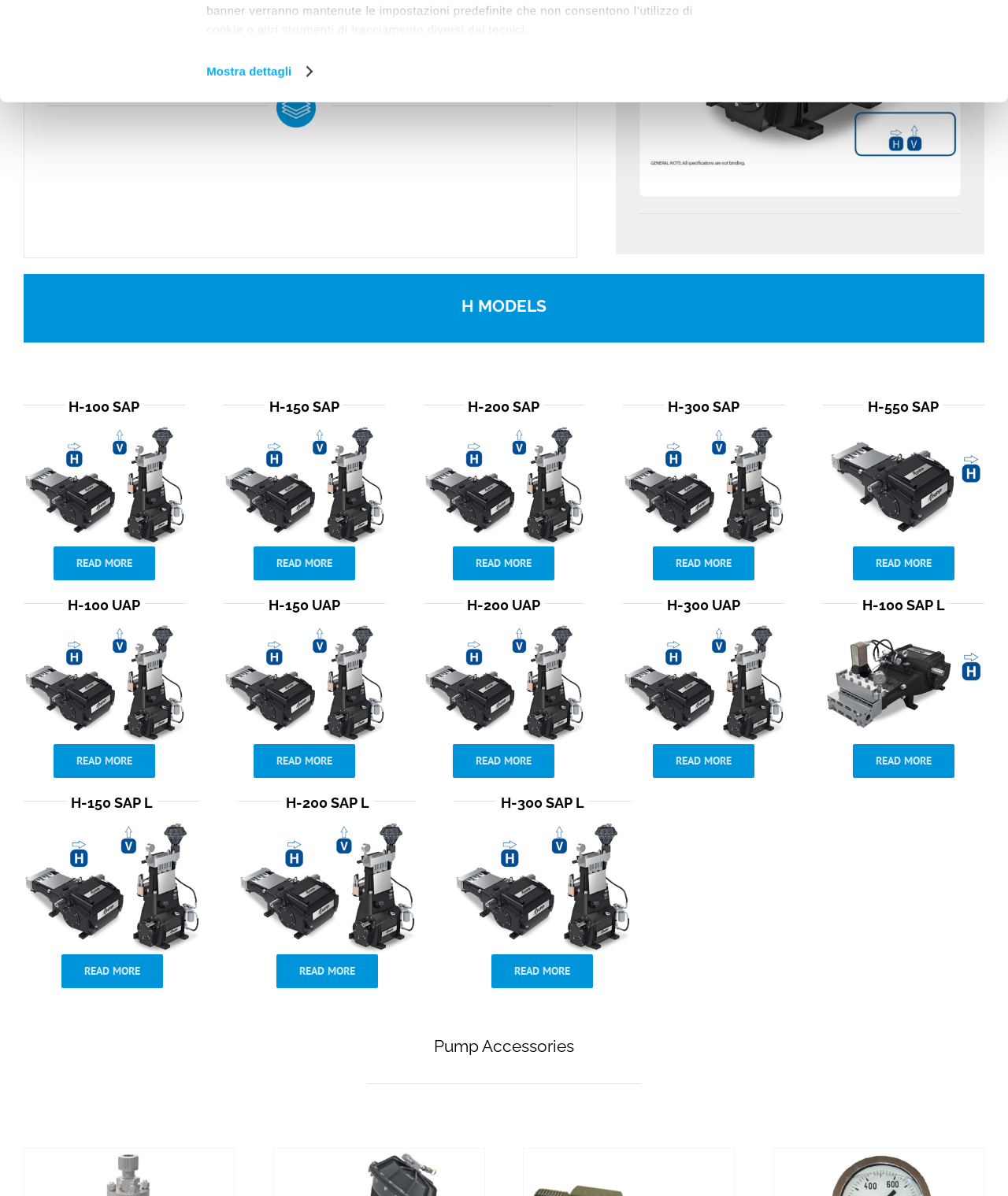Provide the bounding box coordinates for the area that should be clicked to complete the instruction: "Check regulating valves".

[0.024, 0.96, 0.232, 0.97]